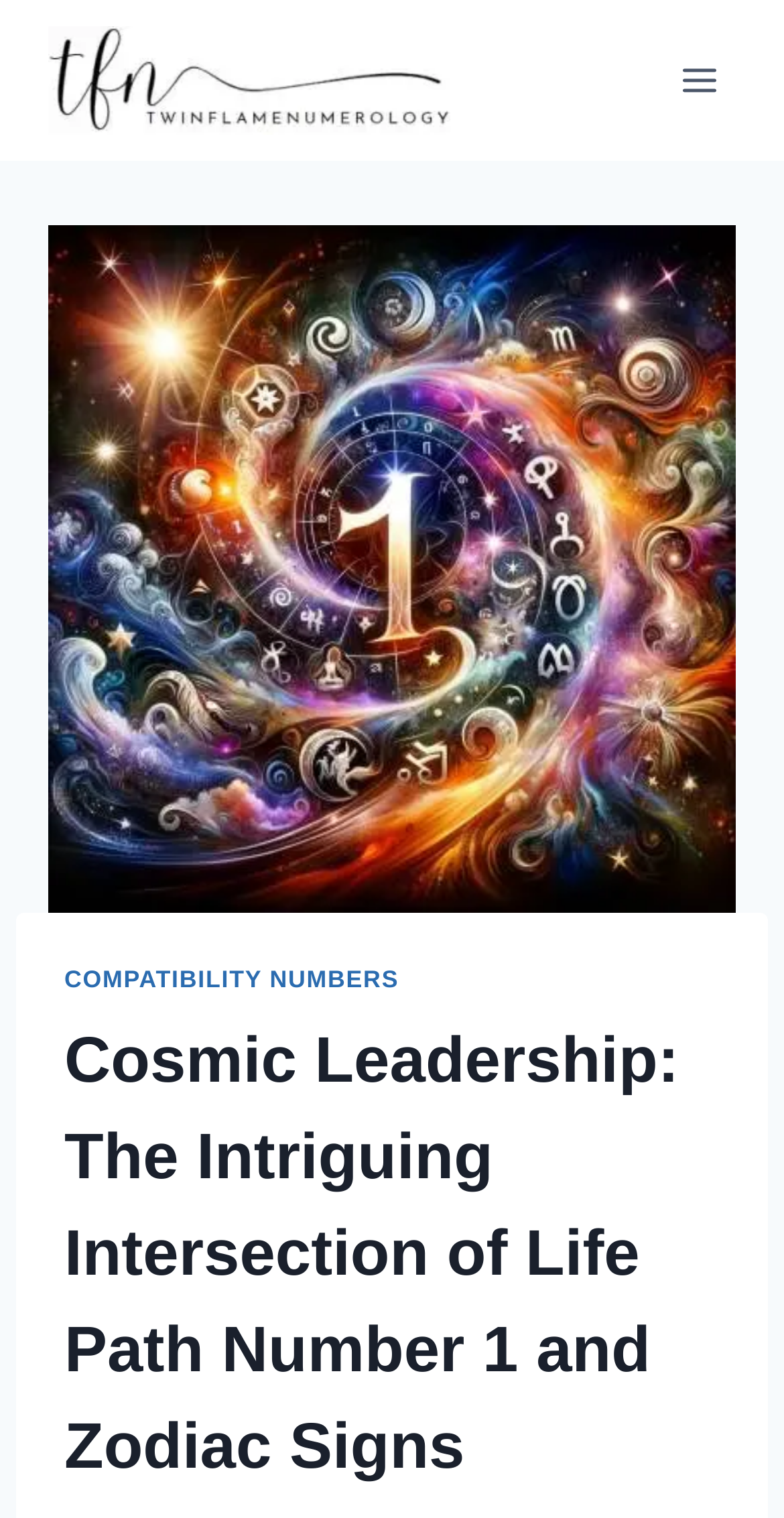Please provide a short answer using a single word or phrase for the question:
How many links are present in the top section?

2